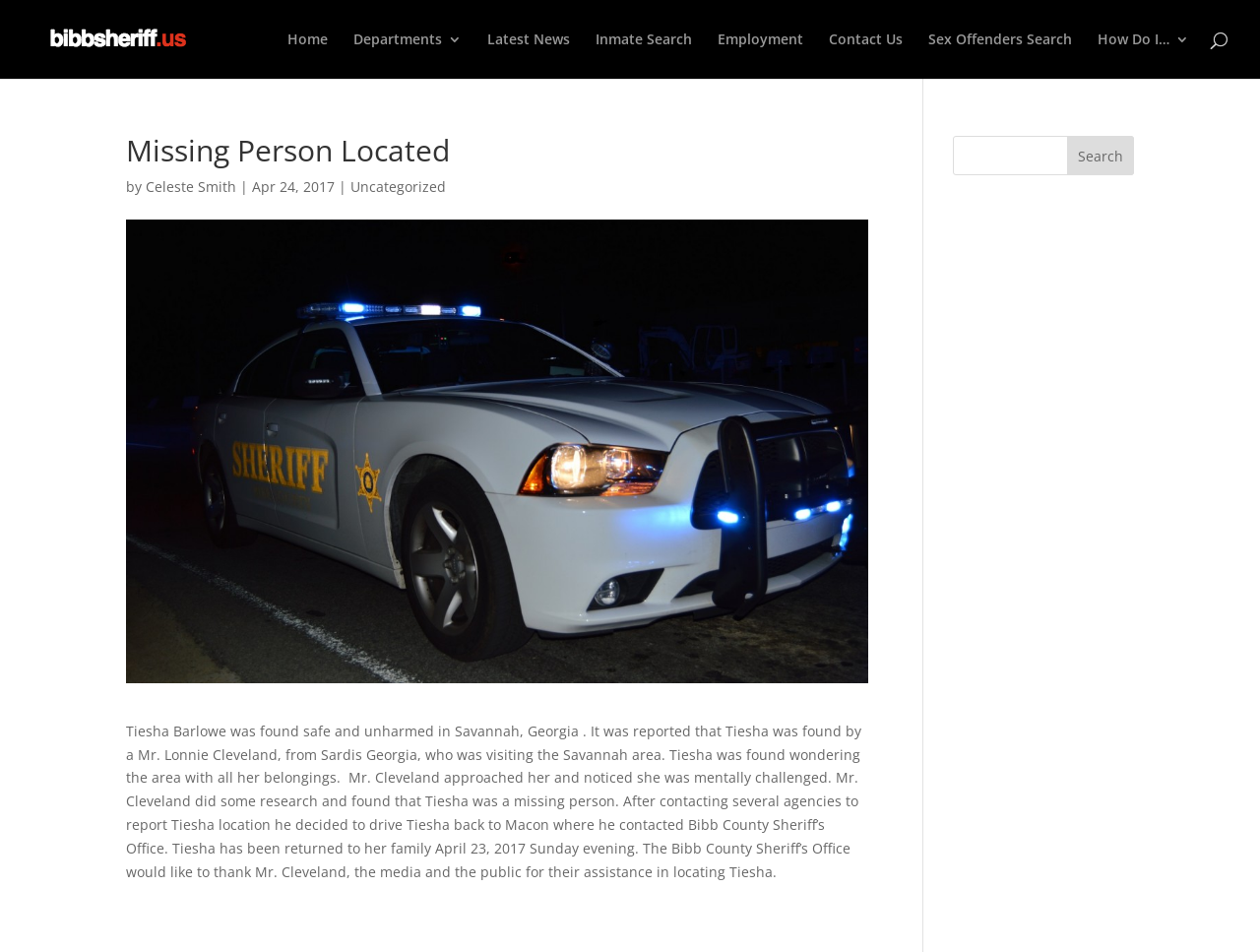Find the bounding box coordinates for the area that must be clicked to perform this action: "read latest news".

[0.387, 0.034, 0.452, 0.083]